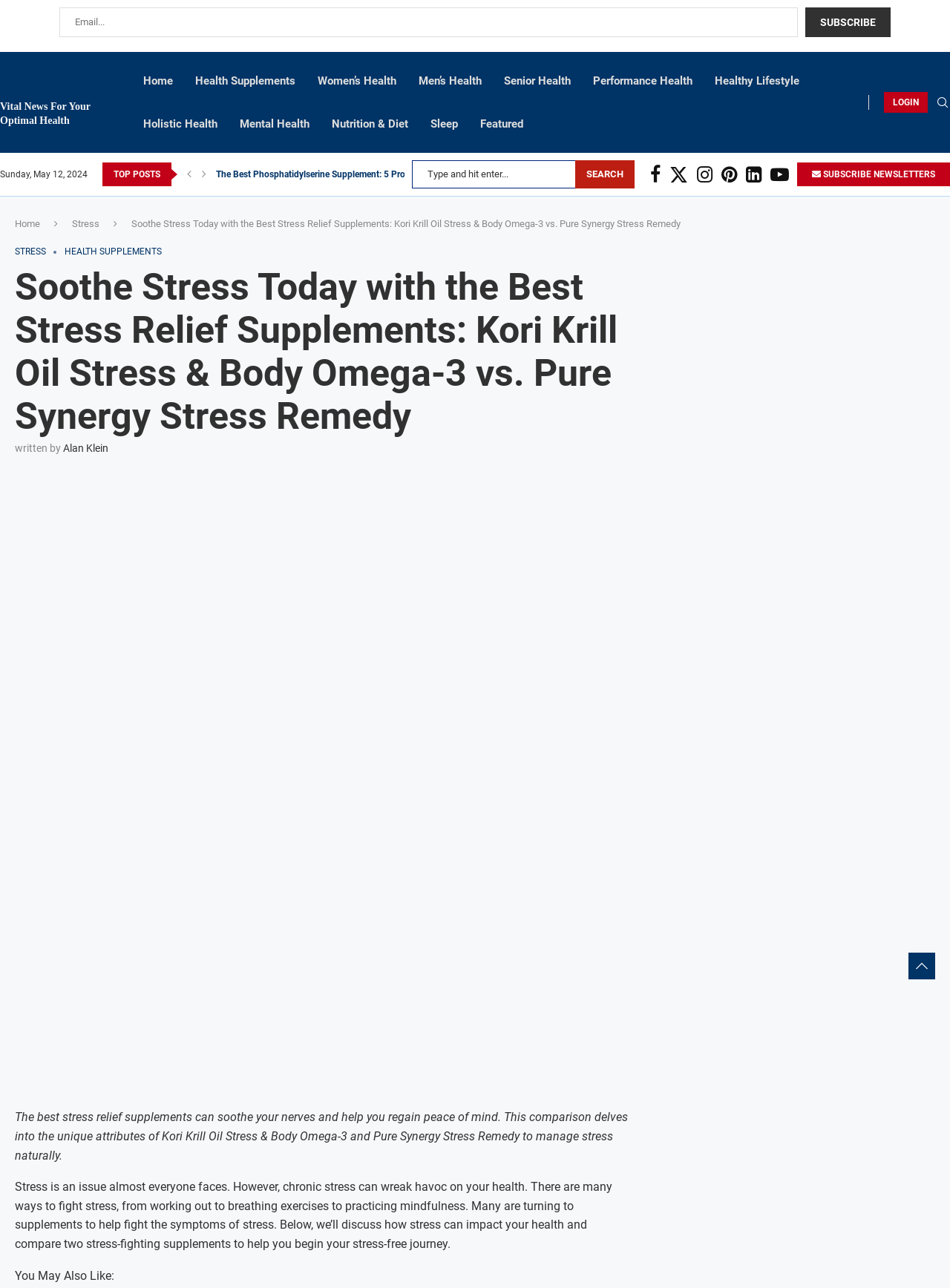Answer the following query concisely with a single word or phrase:
What is the name of the website?

News 7 Health